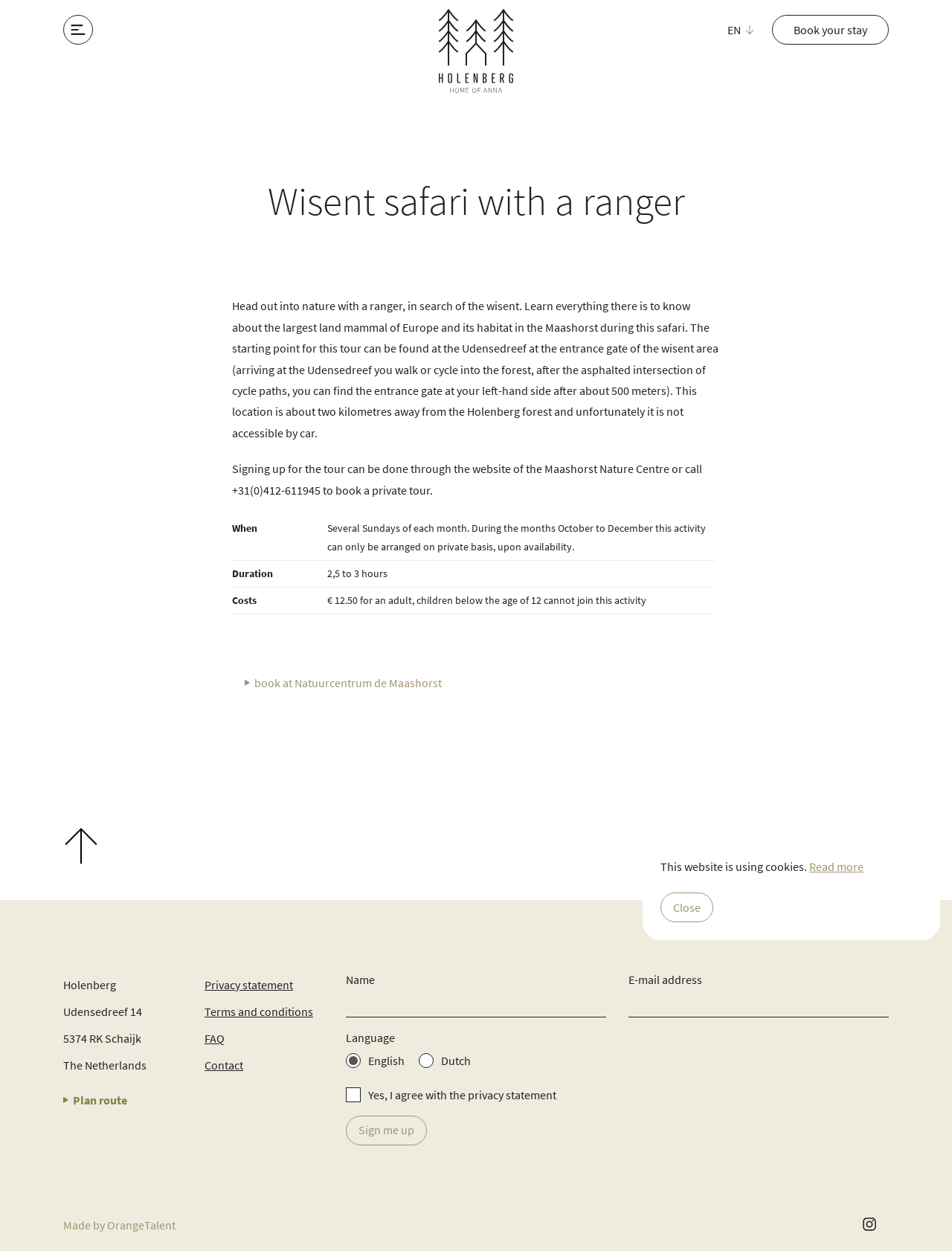How long does the wisent safari take?
Using the details from the image, give an elaborate explanation to answer the question.

The webpage provides a table with information about the wisent safari, including its duration, which is stated to be 2,5 to 3 hours.